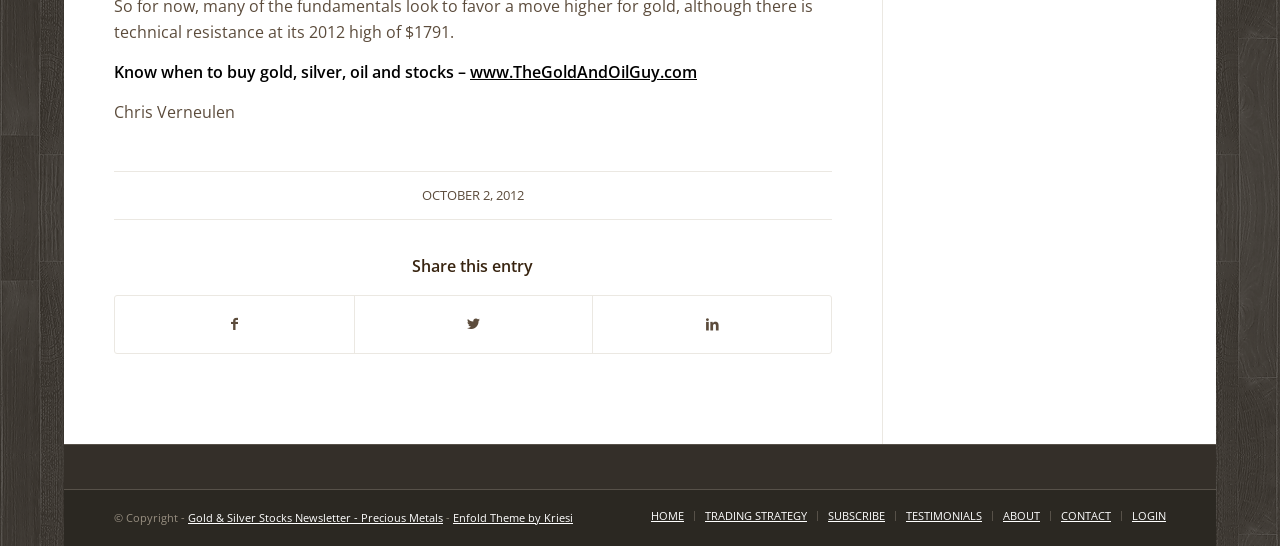Answer the following in one word or a short phrase: 
How many menu items are available in the top navigation bar?

7